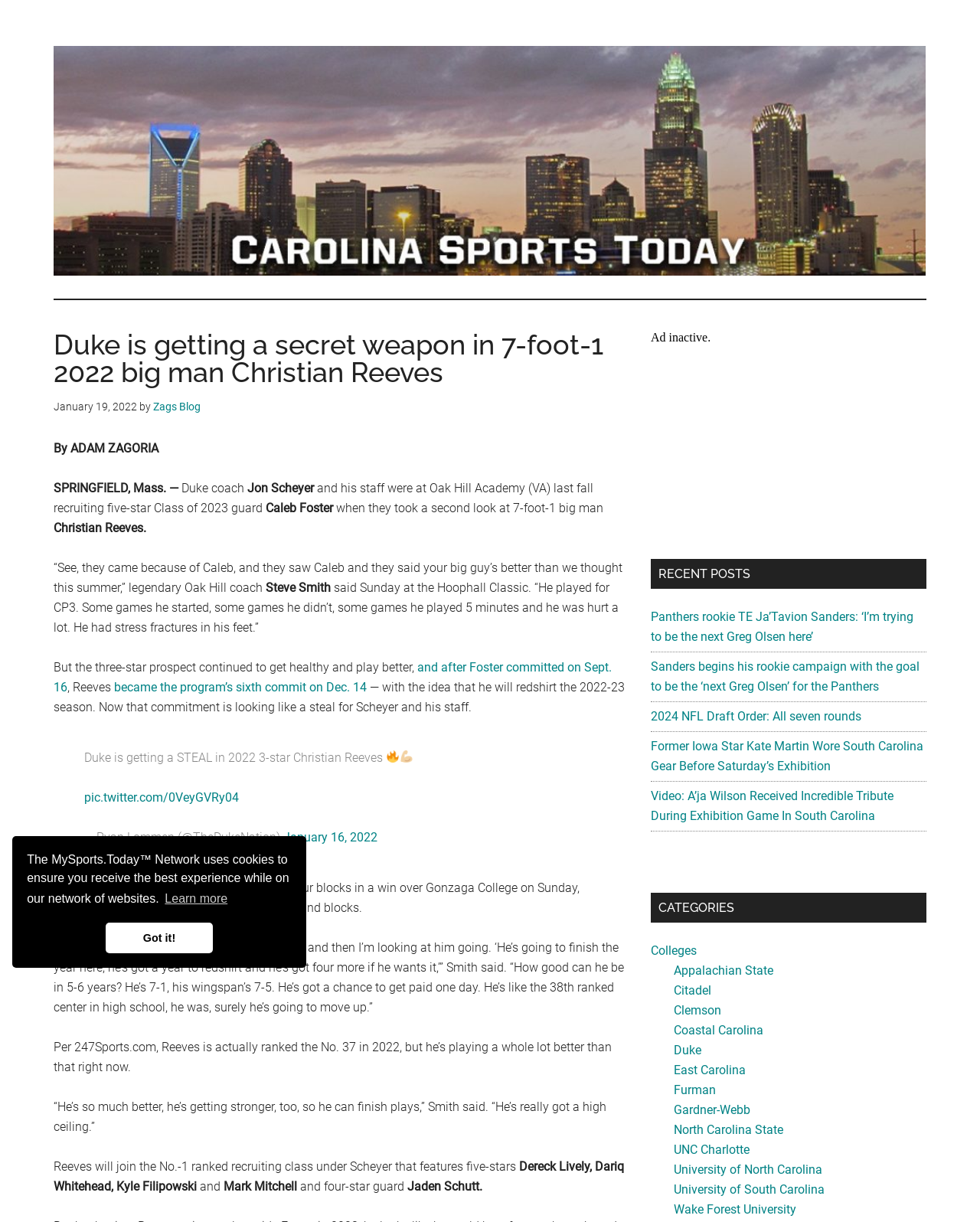For the element described, predict the bounding box coordinates as (top-left x, top-left y, bottom-right x, bottom-right y). All values should be between 0 and 1. Element description: Carolina Sports News

[0.055, 0.038, 0.945, 0.226]